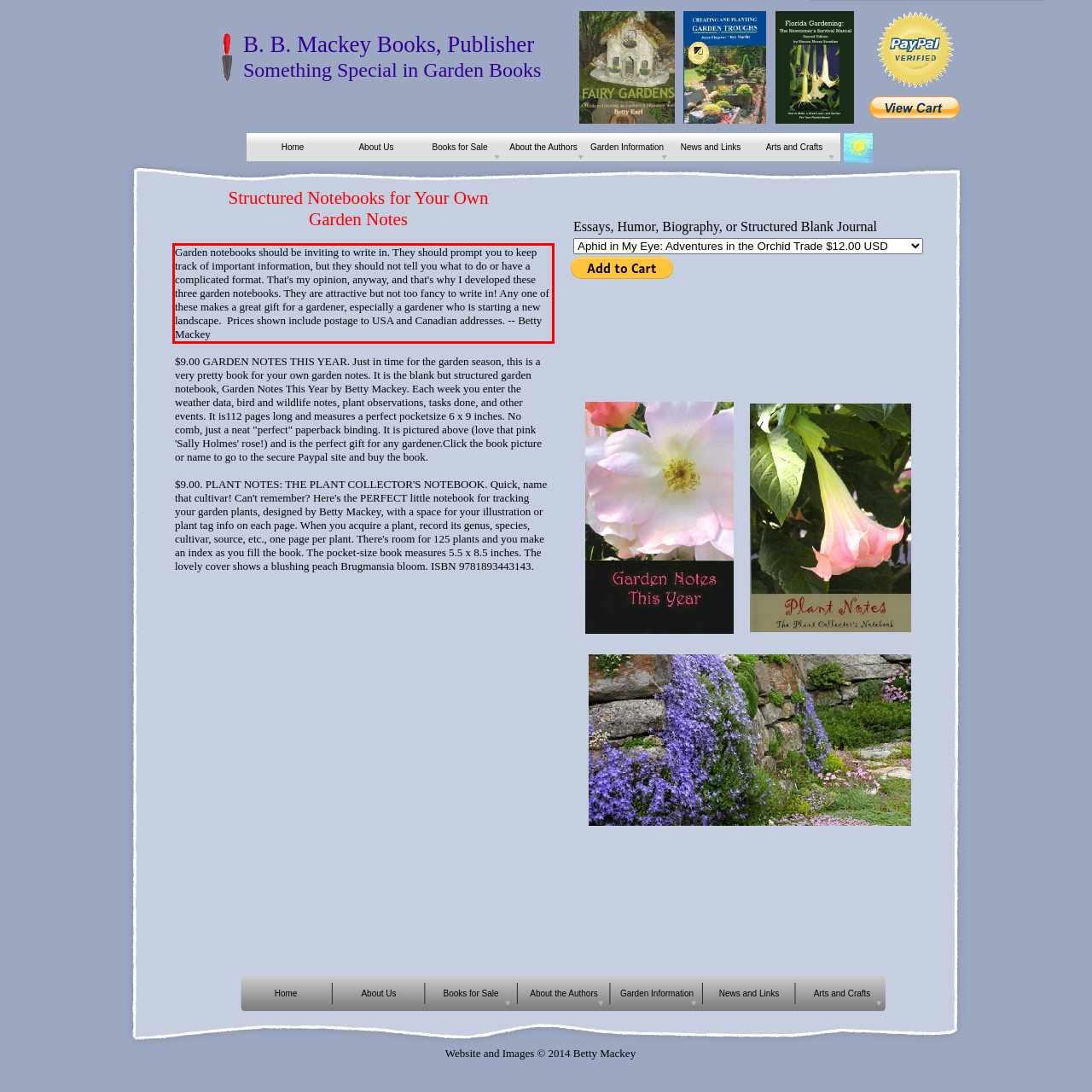Given a screenshot of a webpage with a red bounding box, please identify and retrieve the text inside the red rectangle.

Garden notebooks should be inviting to write in. They should prompt you to keep track of important information, but they should not tell you what to do or have a complicated format. That's my opinion, anyway, and that's why I developed these three garden notebooks. They are attractive but not too fancy to write in! Any one of these makes a great gift for a gardener, especially a gardener who is starting a new landscape. Prices shown include postage to USA and Canadian addresses. -- Betty Mackey